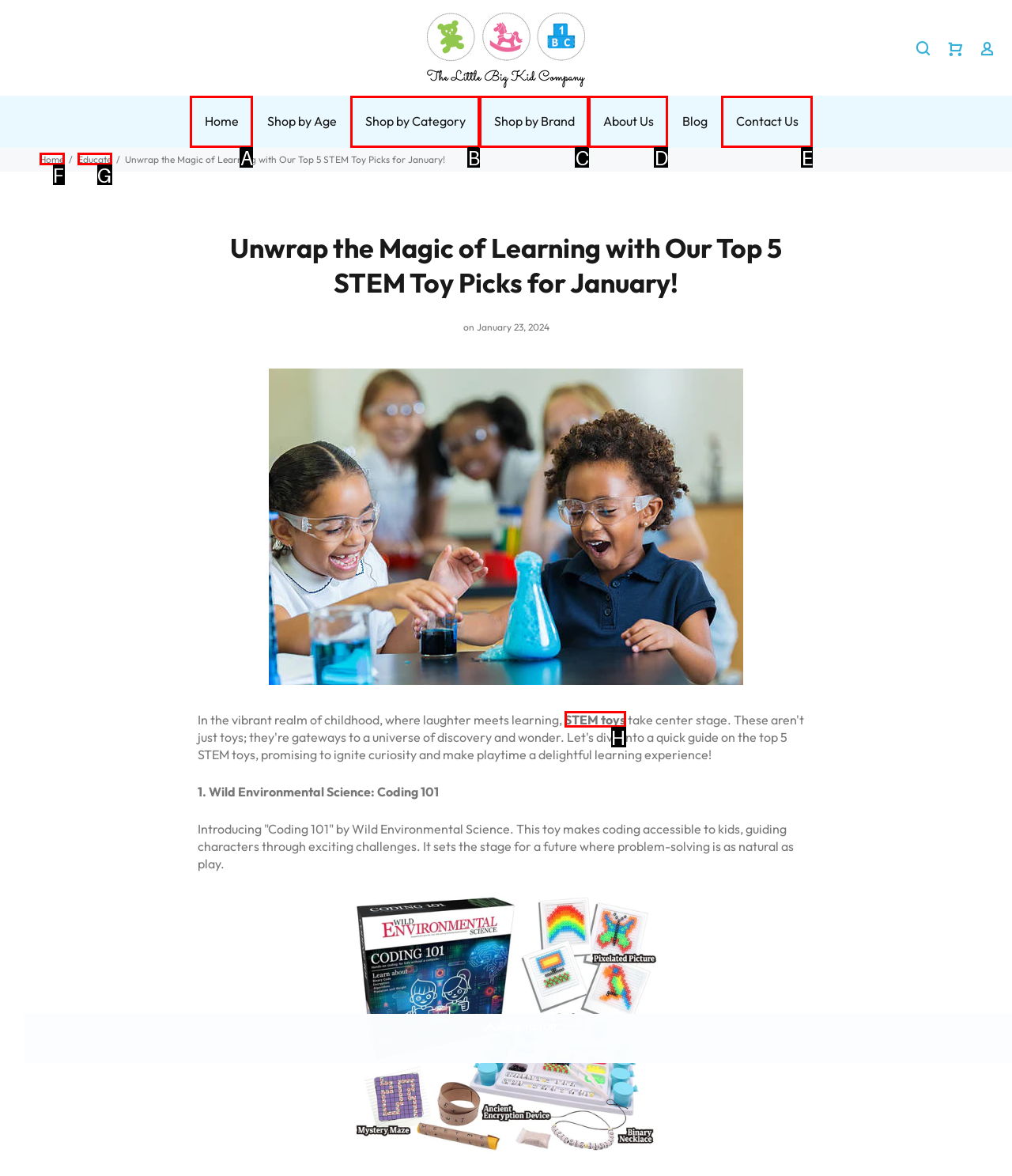Which HTML element matches the description: Shop by Category the best? Answer directly with the letter of the chosen option.

B